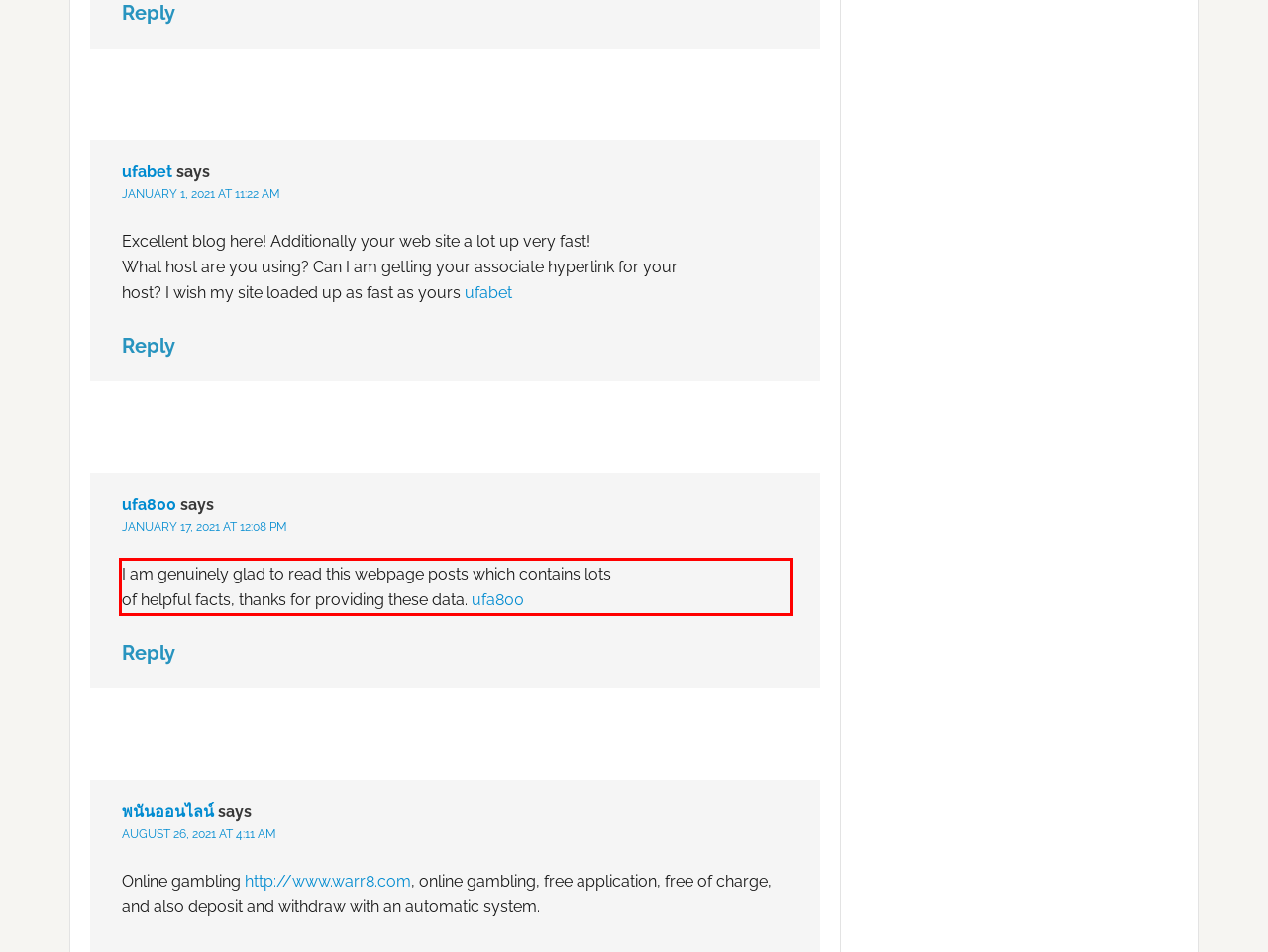Given a webpage screenshot with a red bounding box, perform OCR to read and deliver the text enclosed by the red bounding box.

I am genuinely glad to read this webpage posts which contains lots of helpful facts, thanks for providing these data. ufa800